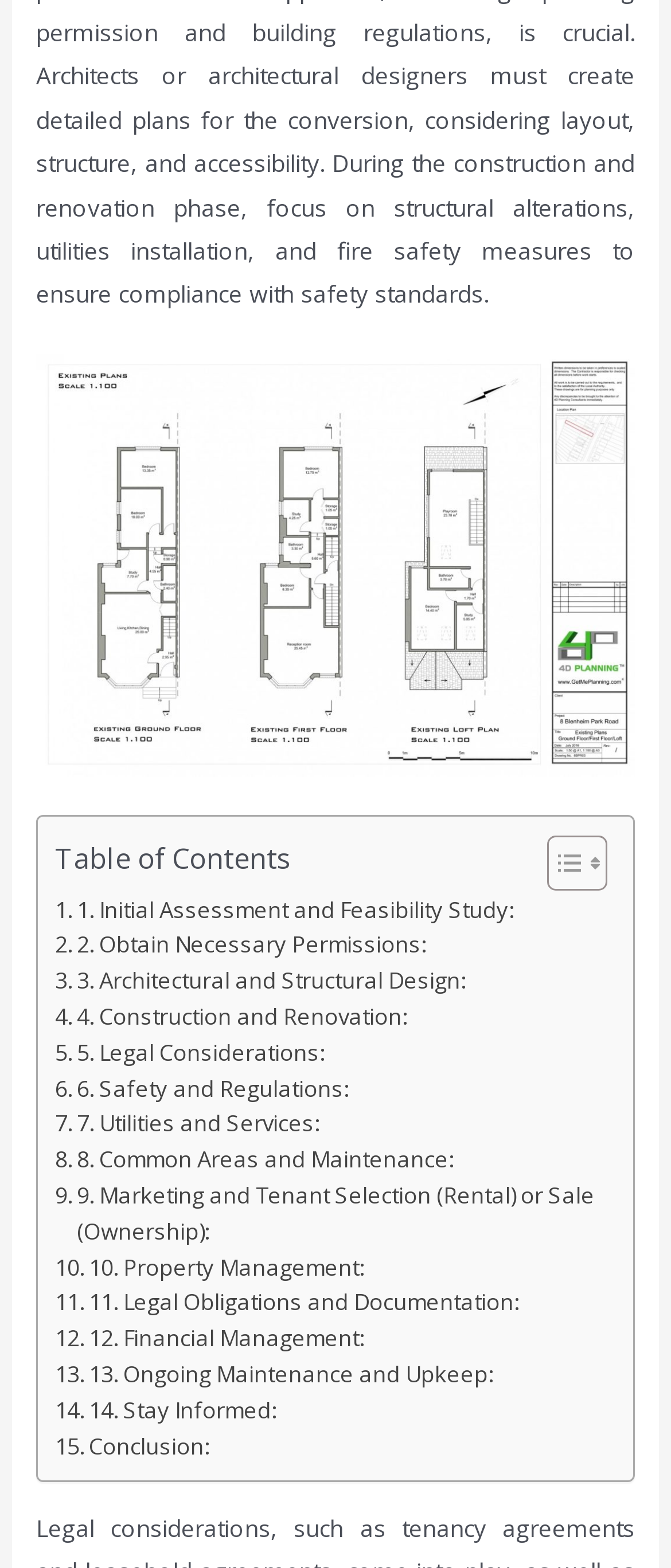Determine the bounding box coordinates for the HTML element mentioned in the following description: "6. Safety and Regulations:". The coordinates should be a list of four floats ranging from 0 to 1, represented as [left, top, right, bottom].

[0.082, 0.683, 0.52, 0.705]